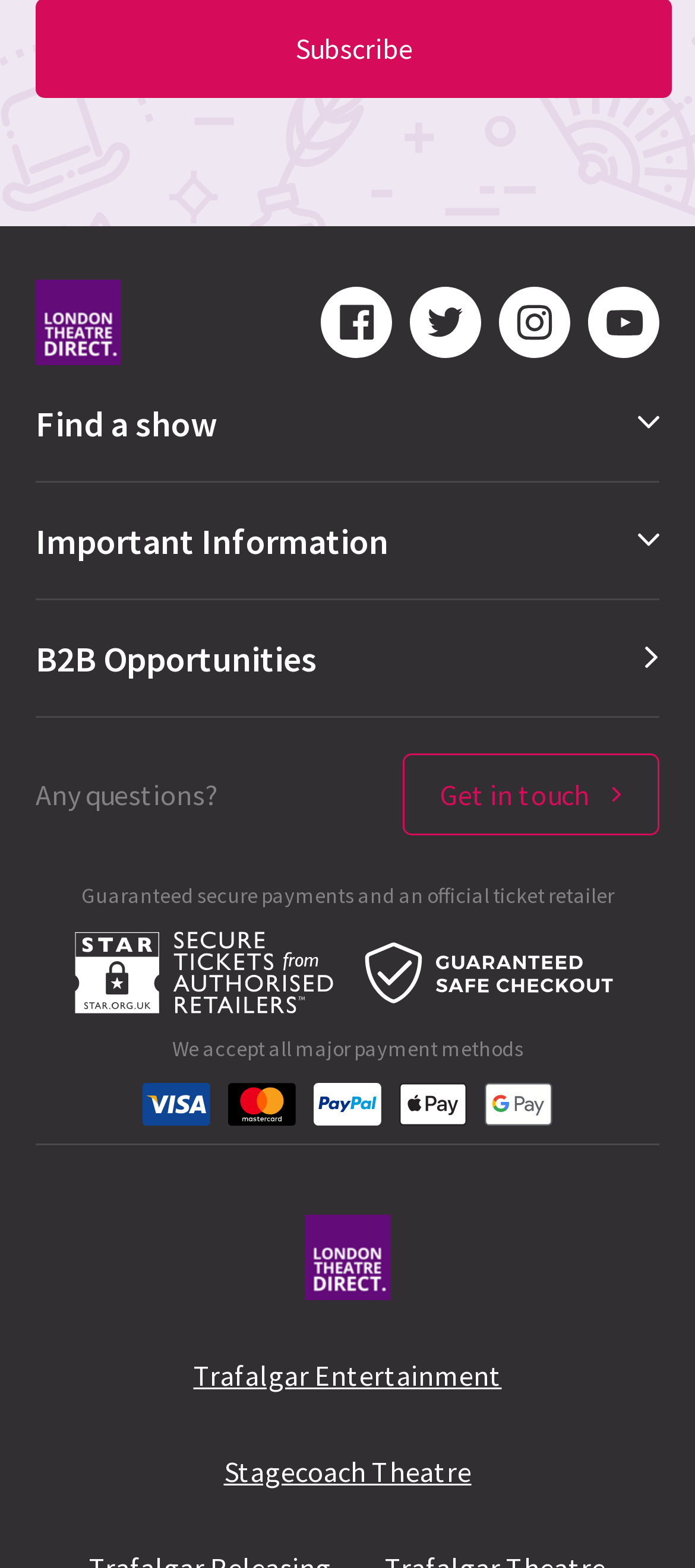Can you specify the bounding box coordinates for the region that should be clicked to fulfill this instruction: "Subscribe".

[0.424, 0.019, 0.594, 0.042]